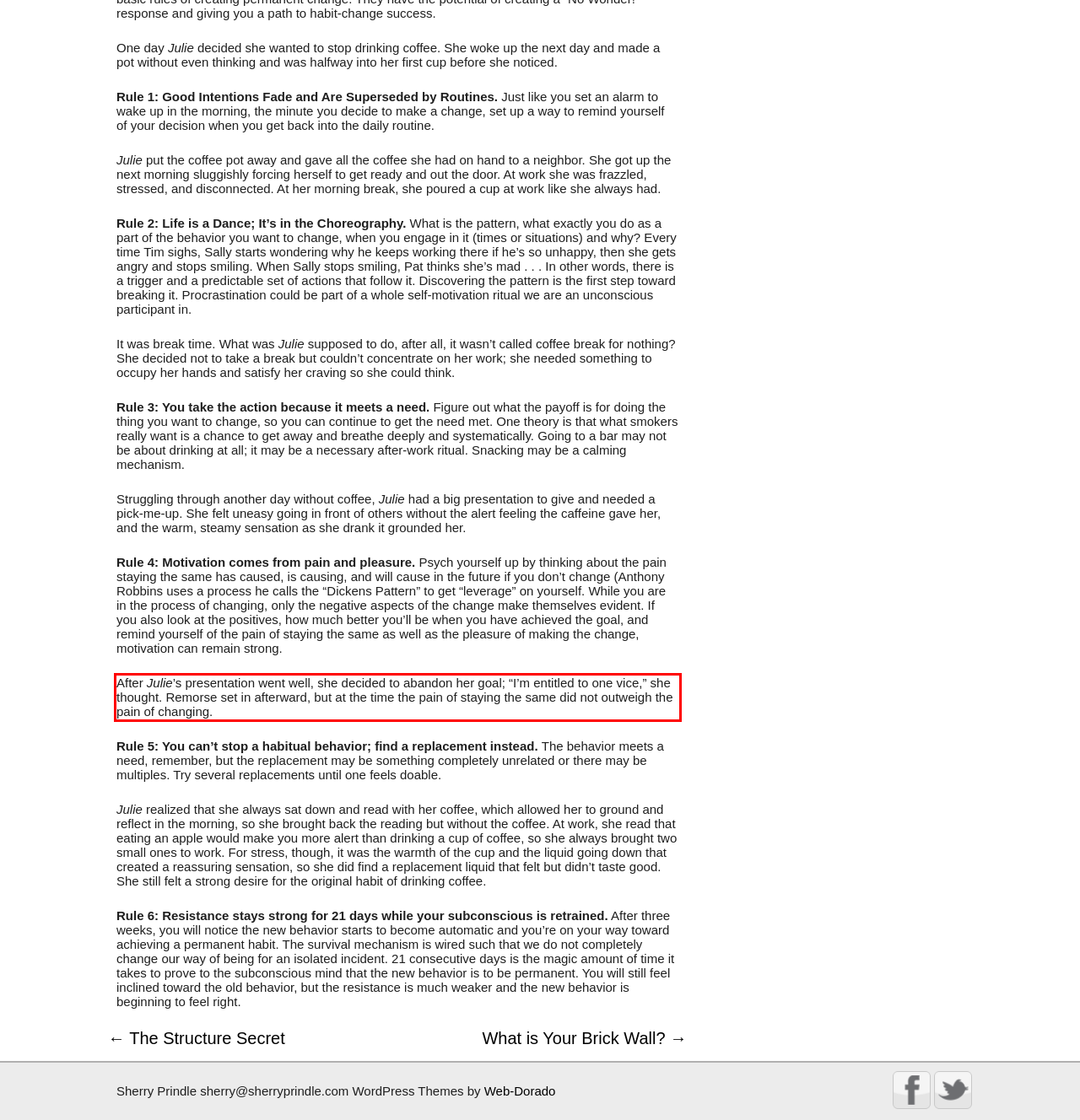You have a screenshot of a webpage with a red bounding box. Identify and extract the text content located inside the red bounding box.

After Julie’s presentation went well, she decided to abandon her goal; “I’m entitled to one vice,” she thought. Remorse set in afterward, but at the time the pain of staying the same did not outweigh the pain of changing.